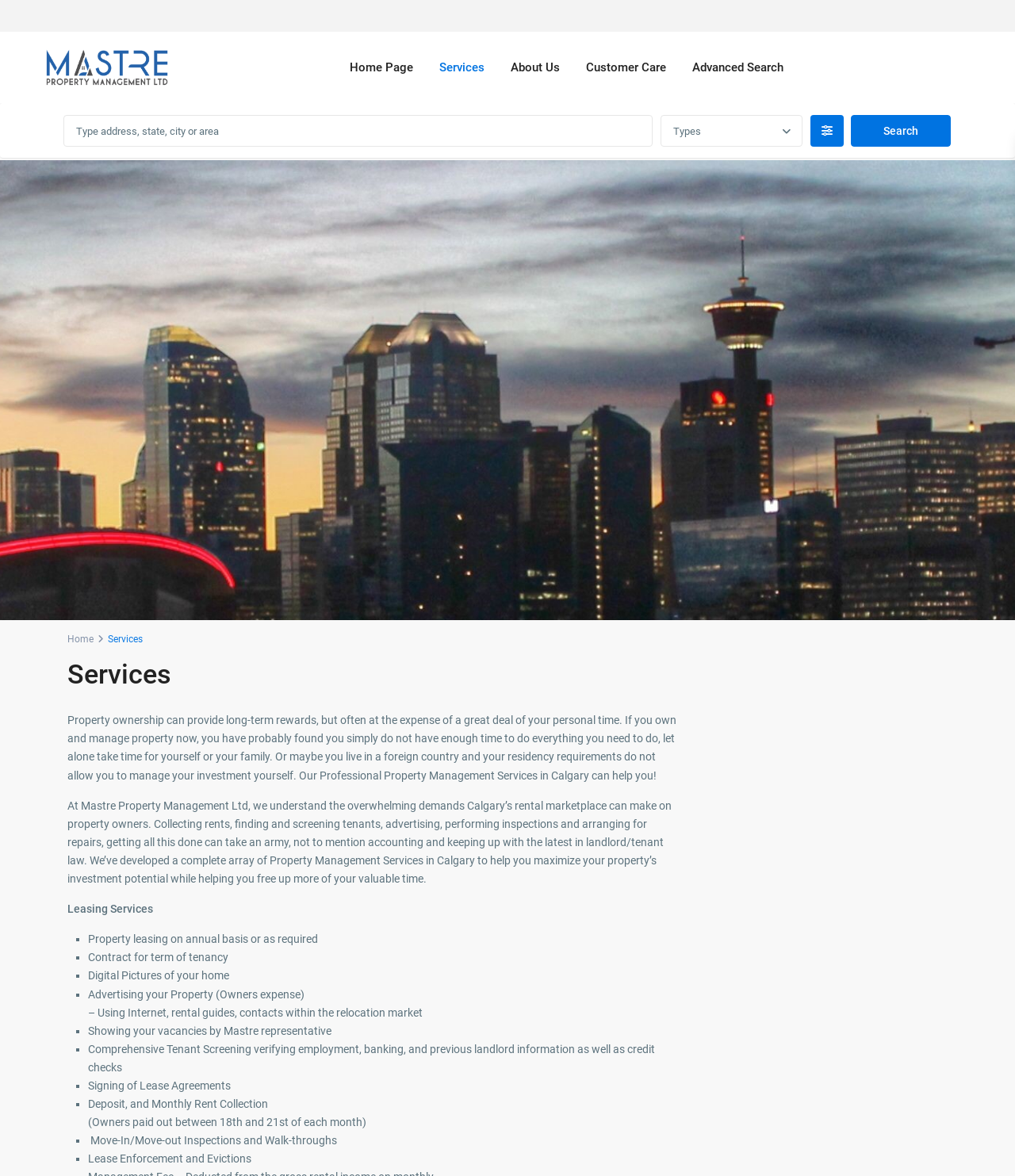Identify the bounding box coordinates for the UI element described as follows: Customer Care. Use the format (top-left x, top-left y, bottom-right x, bottom-right y) and ensure all values are floating point numbers between 0 and 1.

[0.566, 0.027, 0.668, 0.088]